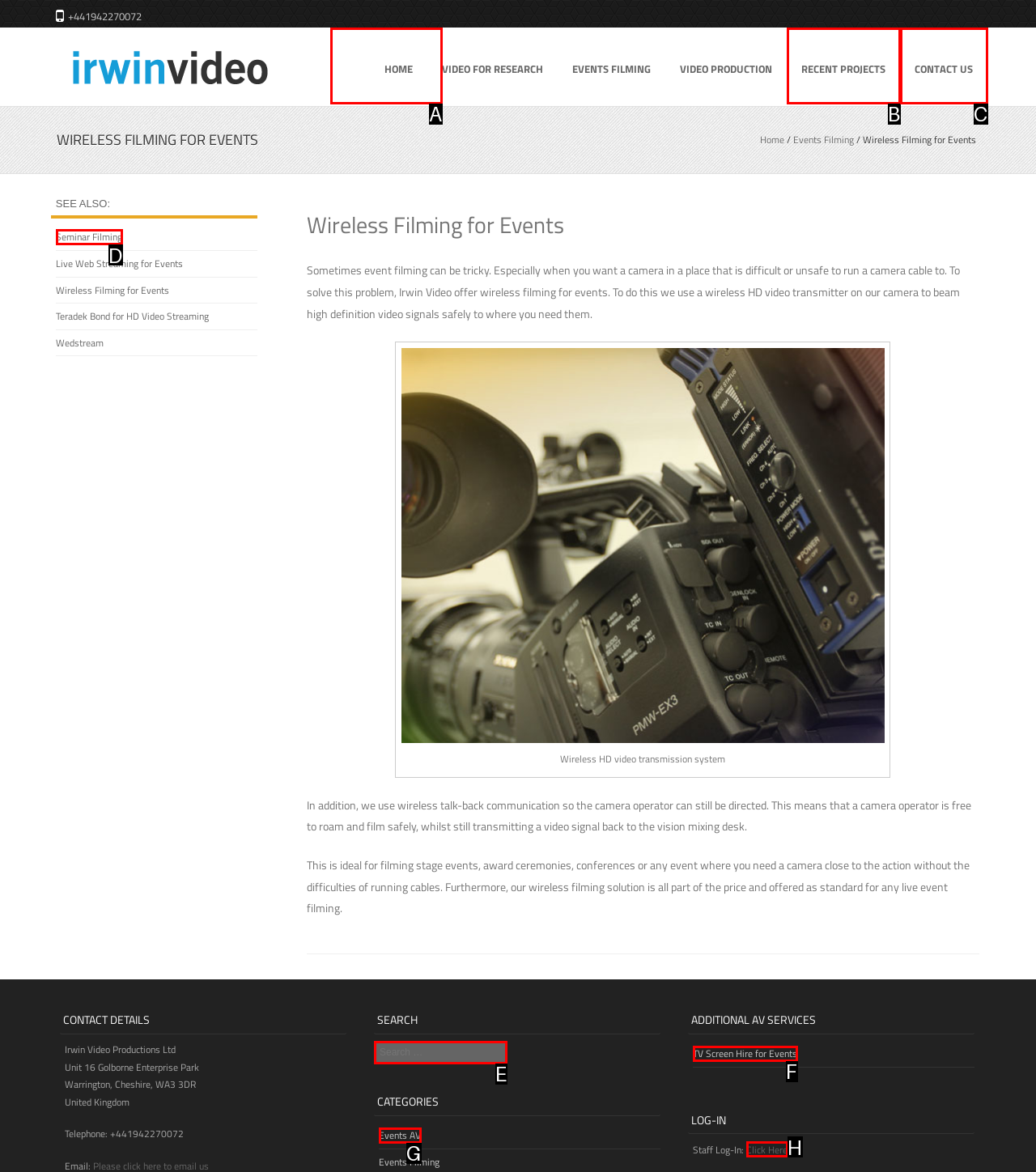Indicate the HTML element to be clicked to accomplish this task: Click the 'Seminar Filming' link Respond using the letter of the correct option.

D